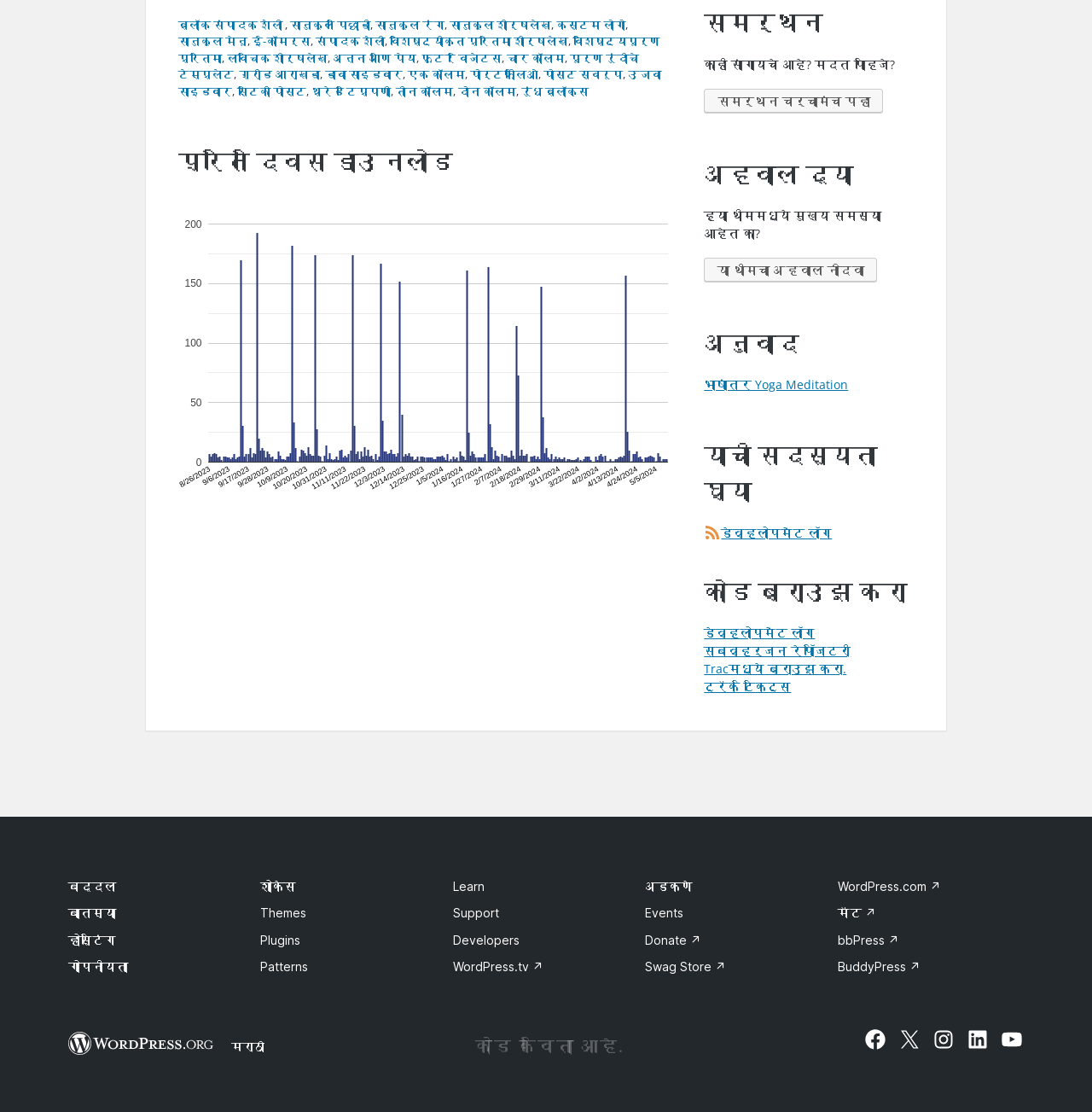Identify the bounding box for the UI element specified in this description: "आमच्या फेसबुक पेजला भेट द्या". The coordinates must be four float numbers between 0 and 1, formatted as [left, top, right, bottom].

[0.791, 0.924, 0.812, 0.945]